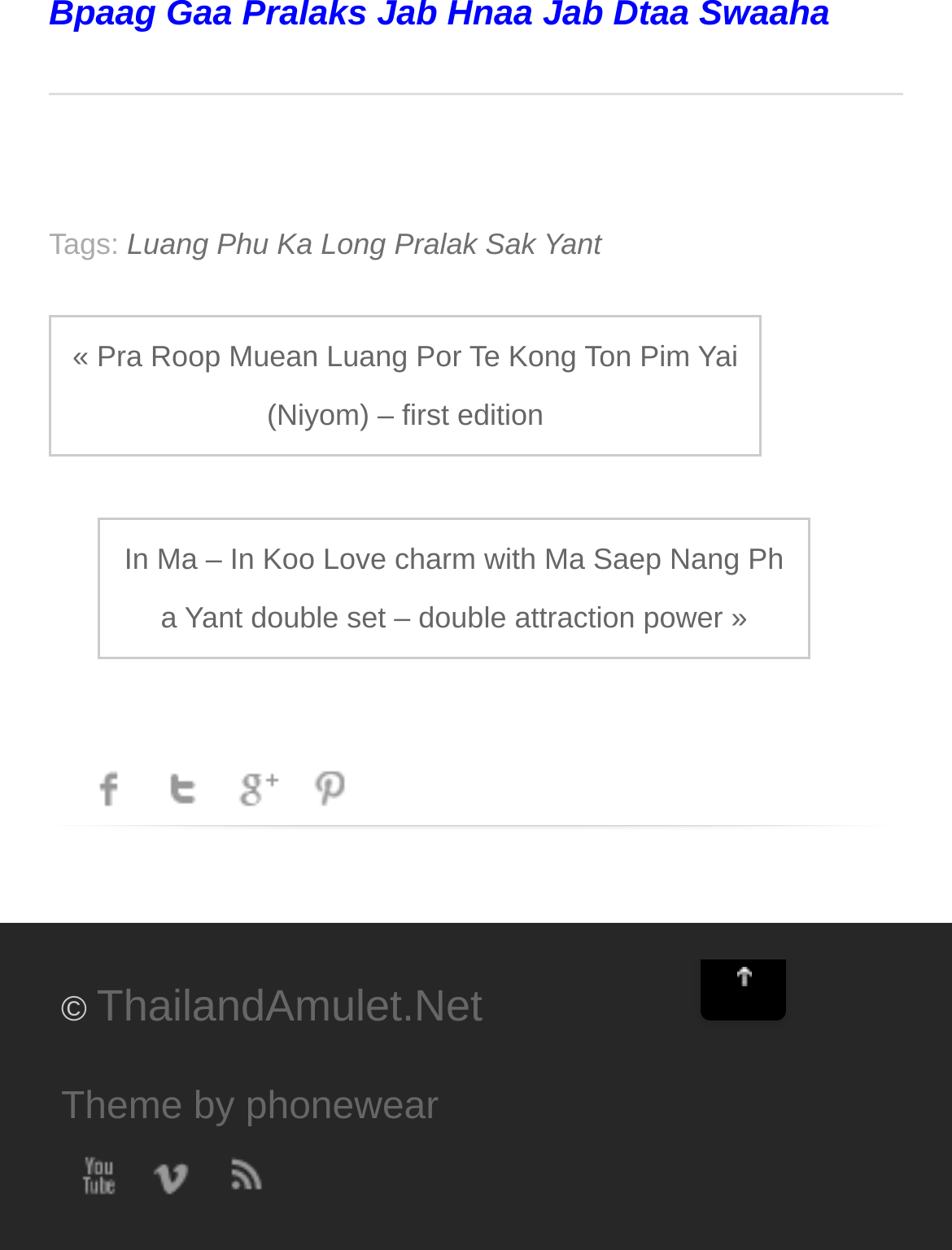Determine the bounding box coordinates for the element that should be clicked to follow this instruction: "Visit the 'Pra Roop Muean Luang Por Te Kong Ton Pim Yai (Niyom) – first edition' page". The coordinates should be given as four float numbers between 0 and 1, in the format [left, top, right, bottom].

[0.051, 0.251, 0.8, 0.364]